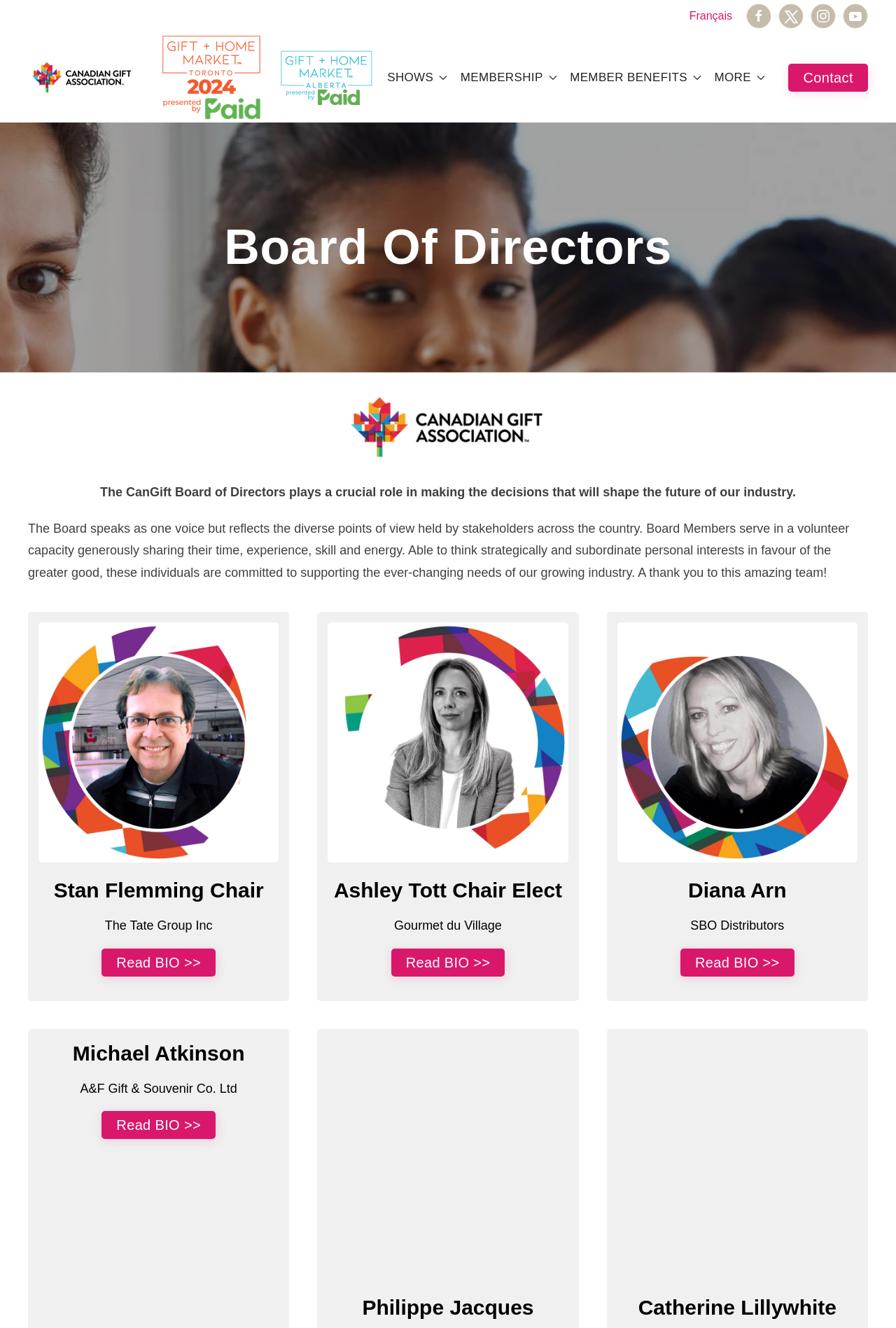Given the description "Skip to main content", determine the bounding box of the corresponding UI element.

[0.027, 0.02, 0.155, 0.031]